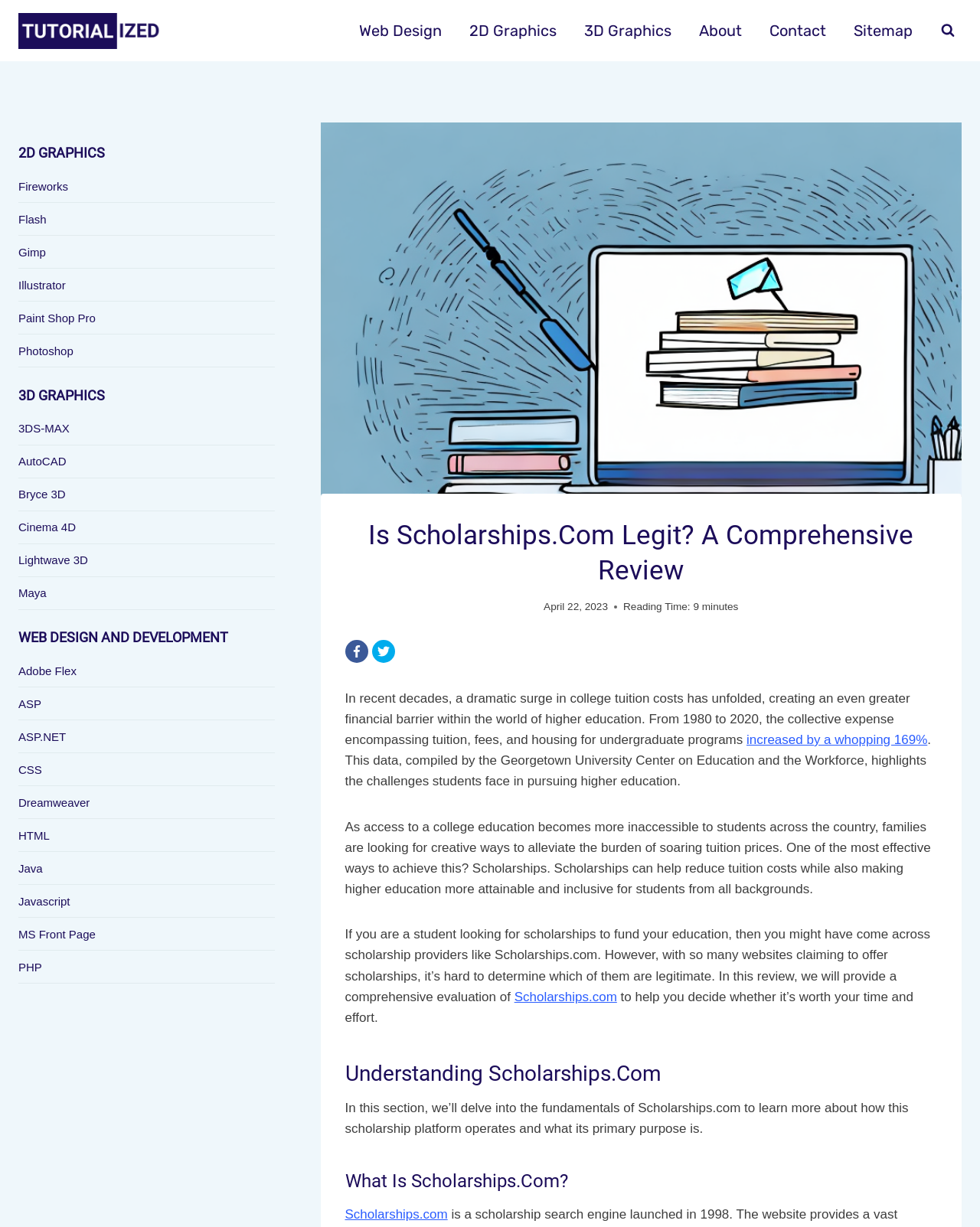What social media platforms are linked on the webpage?
Please provide a single word or phrase in response based on the screenshot.

Facebook and Twitter